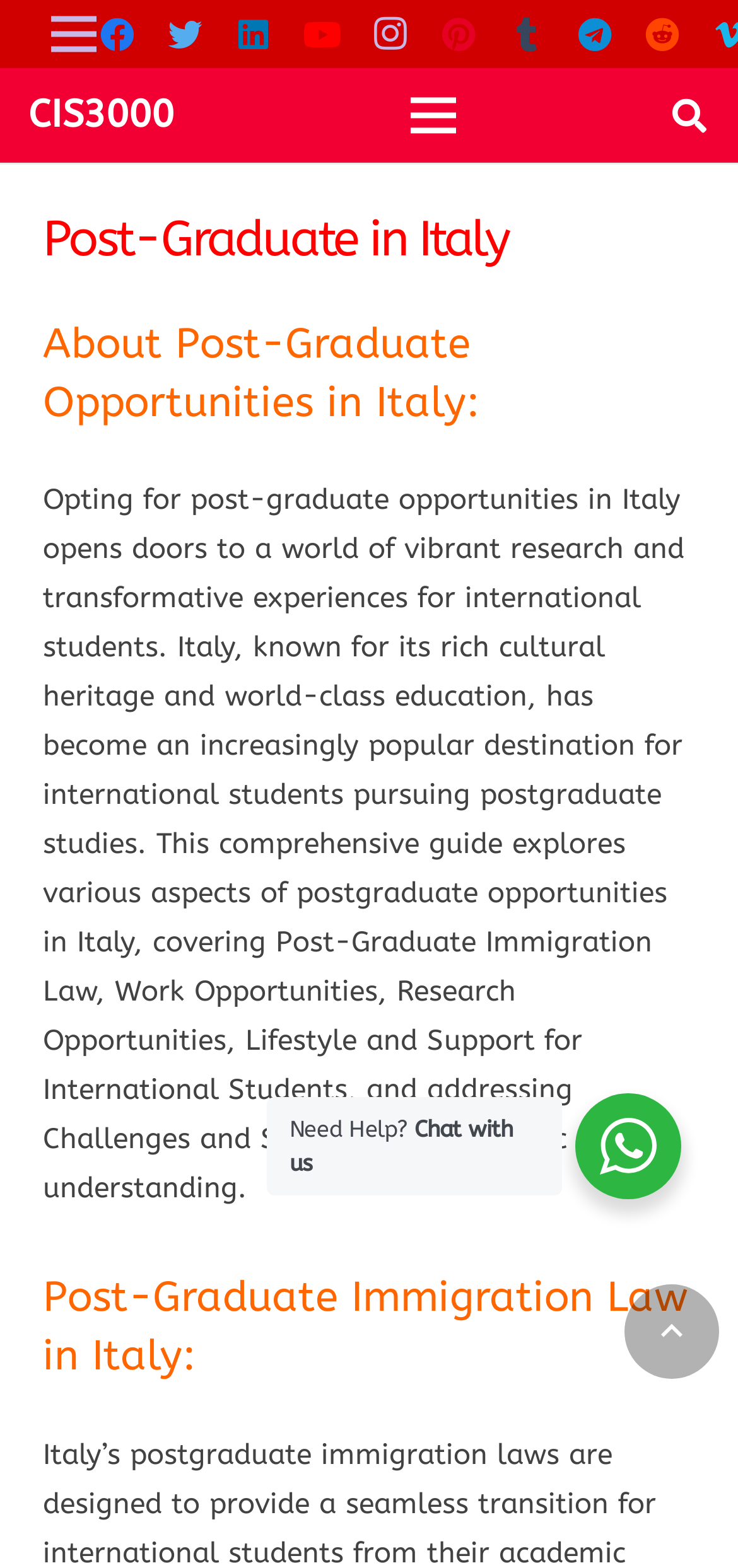Provide the bounding box coordinates of the section that needs to be clicked to accomplish the following instruction: "Go back to top."

[0.846, 0.819, 0.974, 0.879]